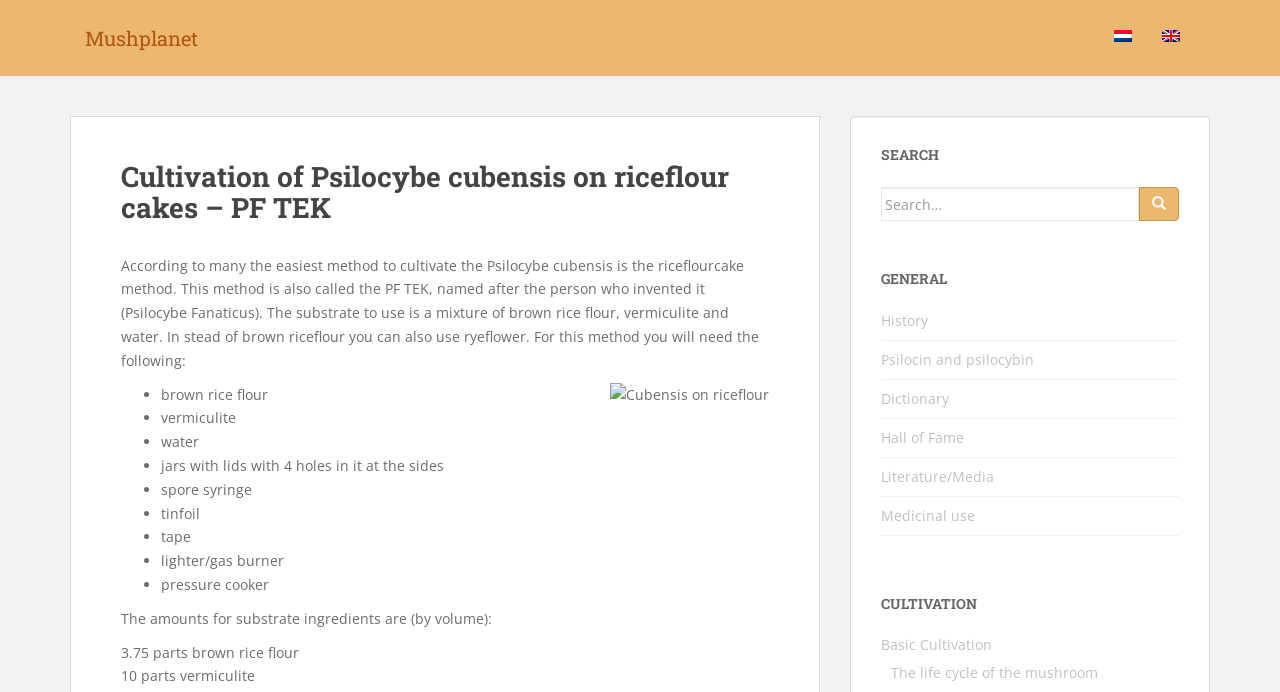Identify the bounding box coordinates of the region I need to click to complete this instruction: "Click the link to view the cultivation of Psilocybe cubensis on riceflour cakes".

[0.095, 0.234, 0.601, 0.323]